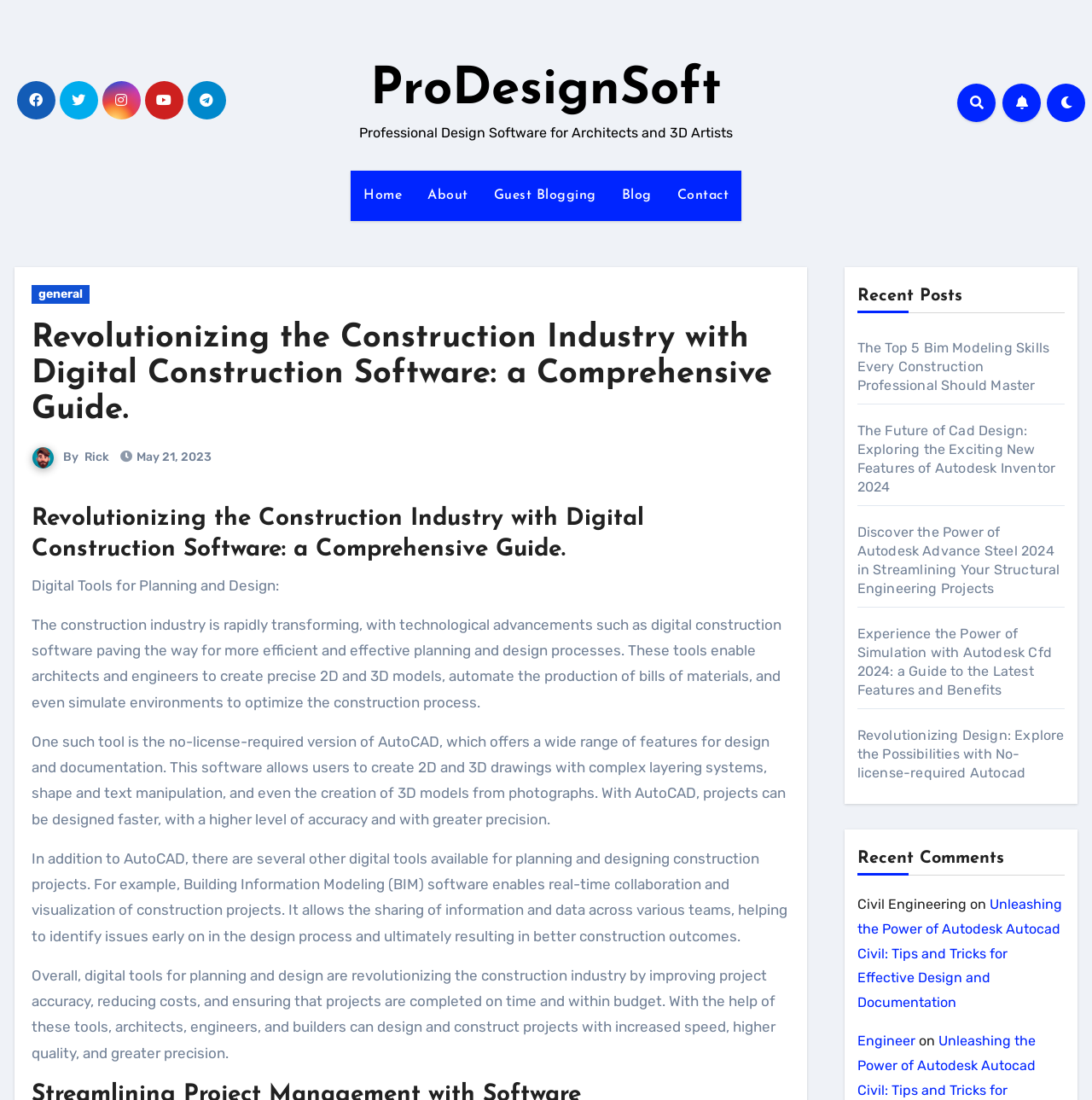Please identify the bounding box coordinates of the element that needs to be clicked to execute the following command: "Read the article by Rick". Provide the bounding box using four float numbers between 0 and 1, formatted as [left, top, right, bottom].

[0.077, 0.409, 0.1, 0.422]